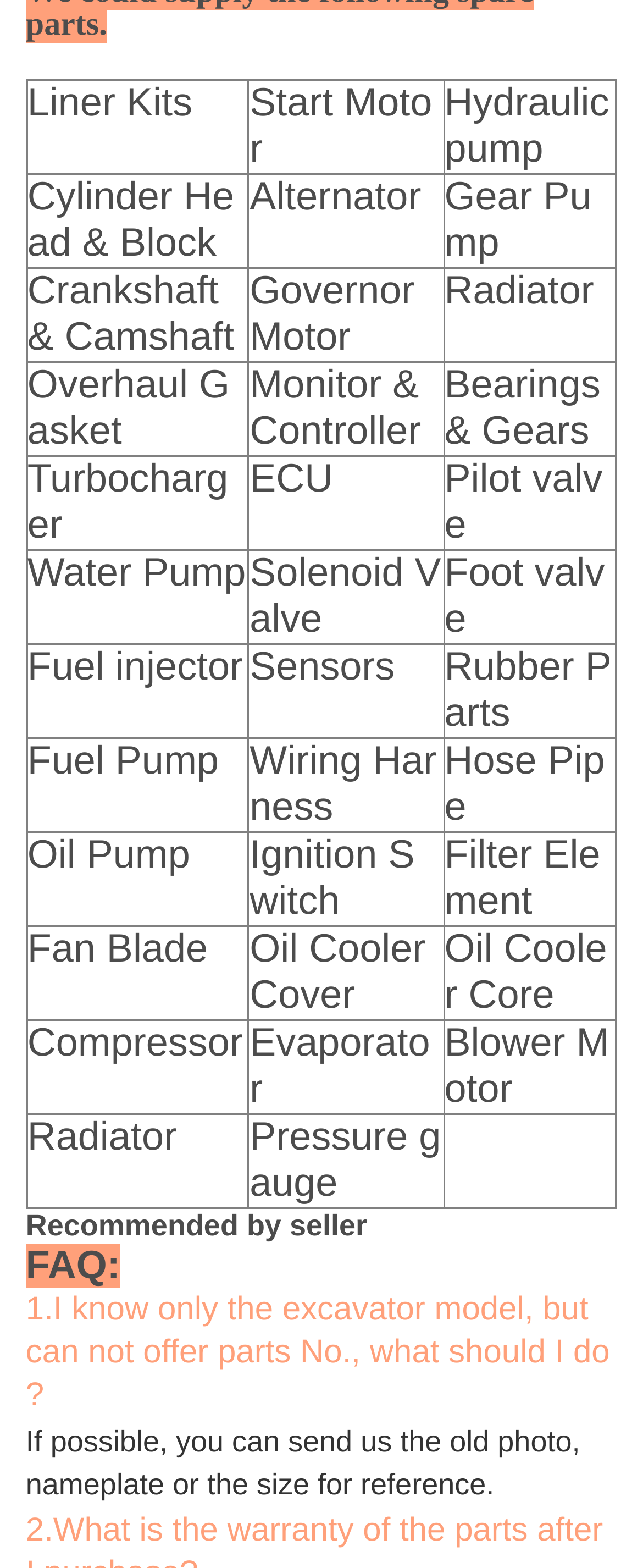Determine the bounding box coordinates for the HTML element mentioned in the following description: "Oil Cooler Cover". The coordinates should be a list of four floats ranging from 0 to 1, represented as [left, top, right, bottom].

[0.388, 0.591, 0.662, 0.649]